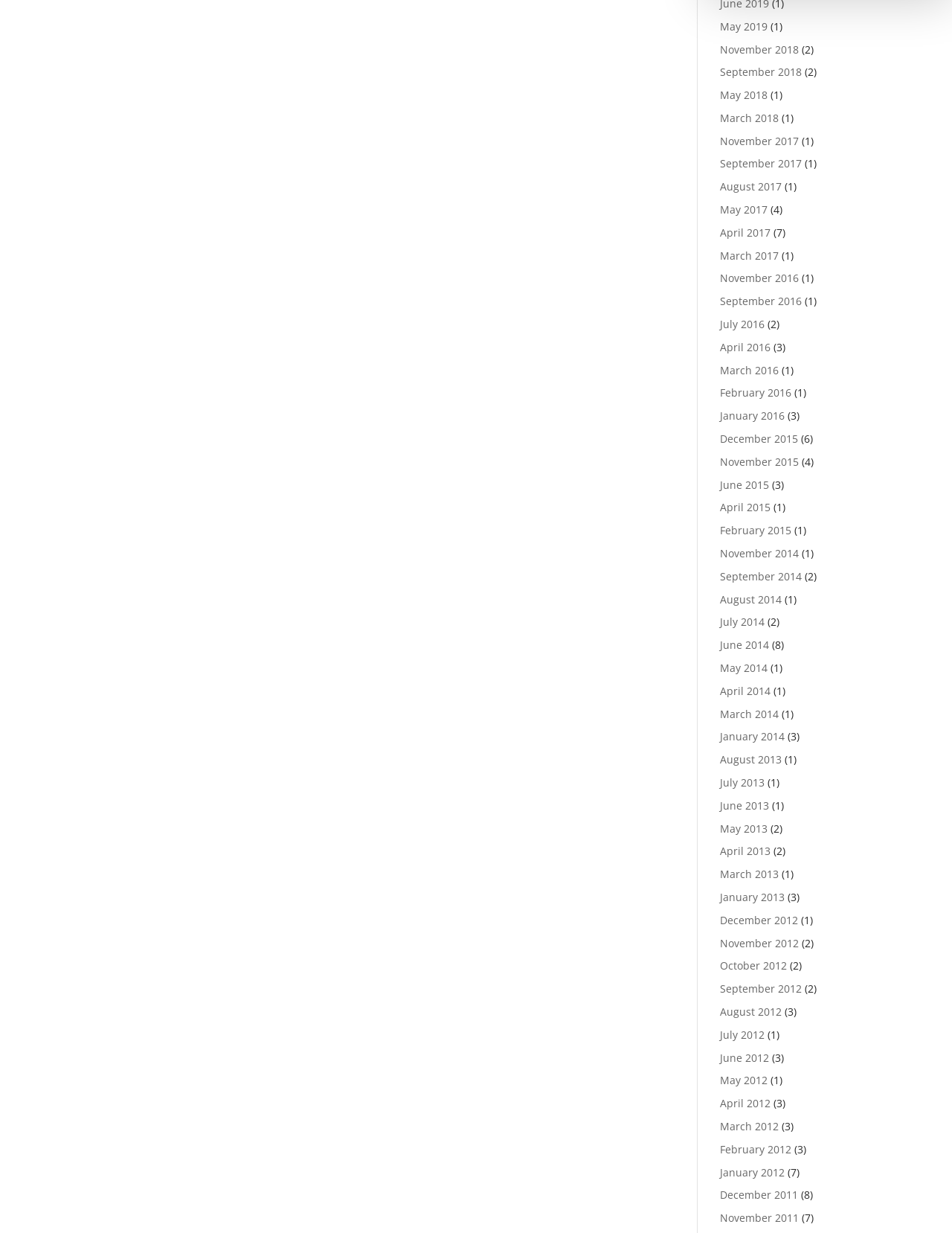Please mark the bounding box coordinates of the area that should be clicked to carry out the instruction: "Find information about the library".

None